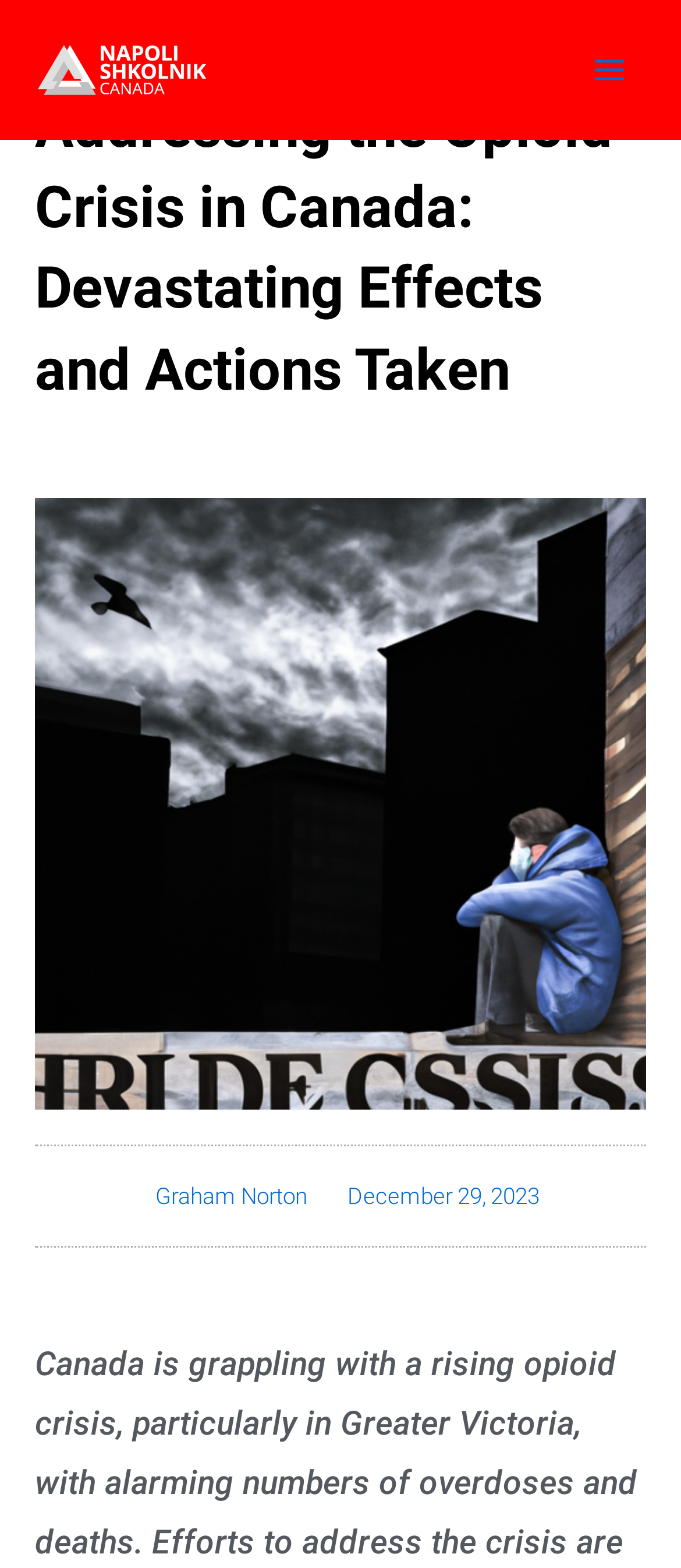Explain the webpage's design and content in an elaborate manner.

The webpage is focused on addressing the opioid crisis in Canada, particularly in Greater Victoria. At the top left of the page, there is a link. On the top right, there is a button labeled "Main Menu" which is not expanded, accompanied by a small image. Below the button, the main heading "Addressing the Opioid Crisis in Canada: Devastating Effects and Actions Taken" spans across the page. 

In the lower half of the page, there are two links, one mentioning "Graham Norton" and the other showing the date "December 29, 2023". The date link has a time element embedded within it.